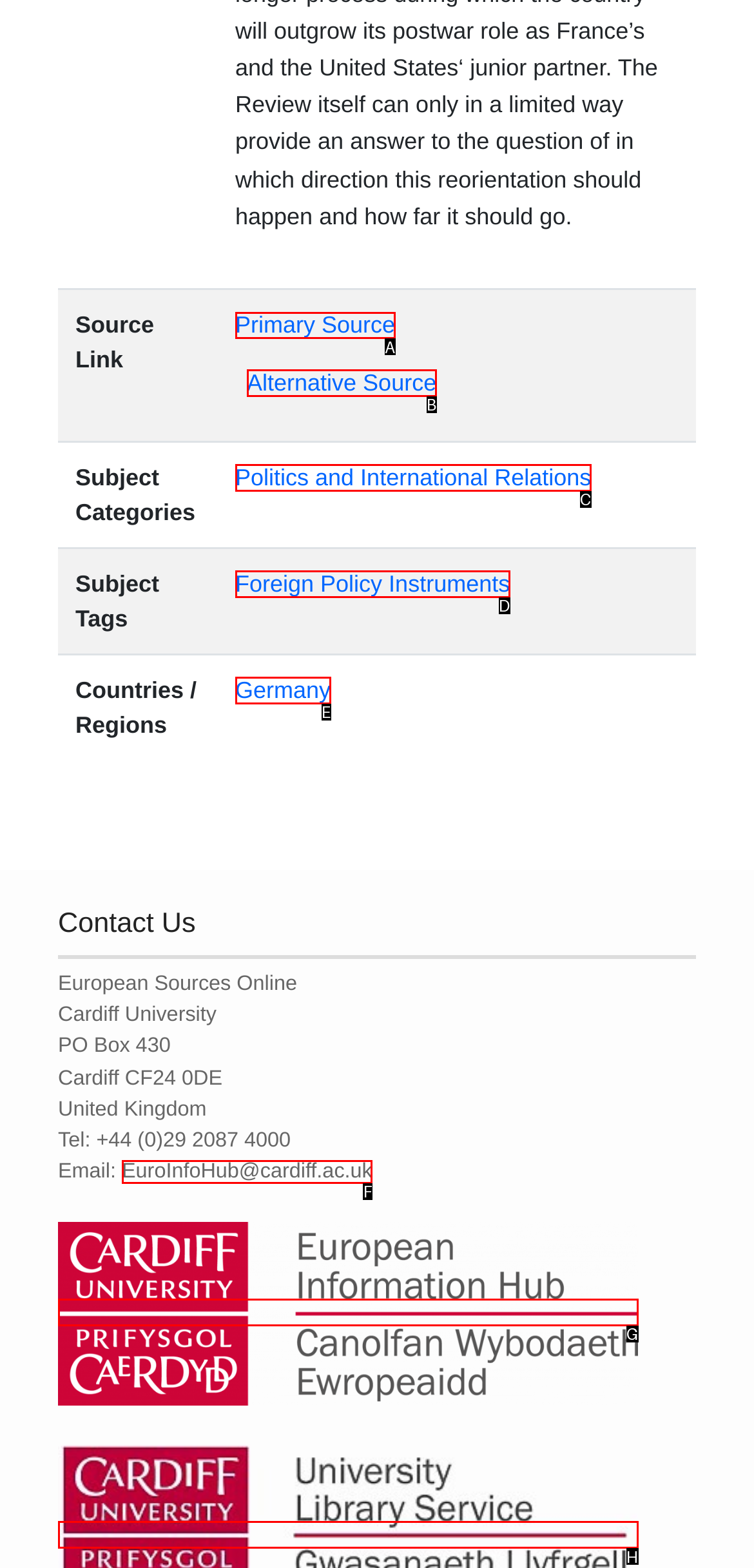Tell me which one HTML element I should click to complete this task: Click on Primary Source Answer with the option's letter from the given choices directly.

A